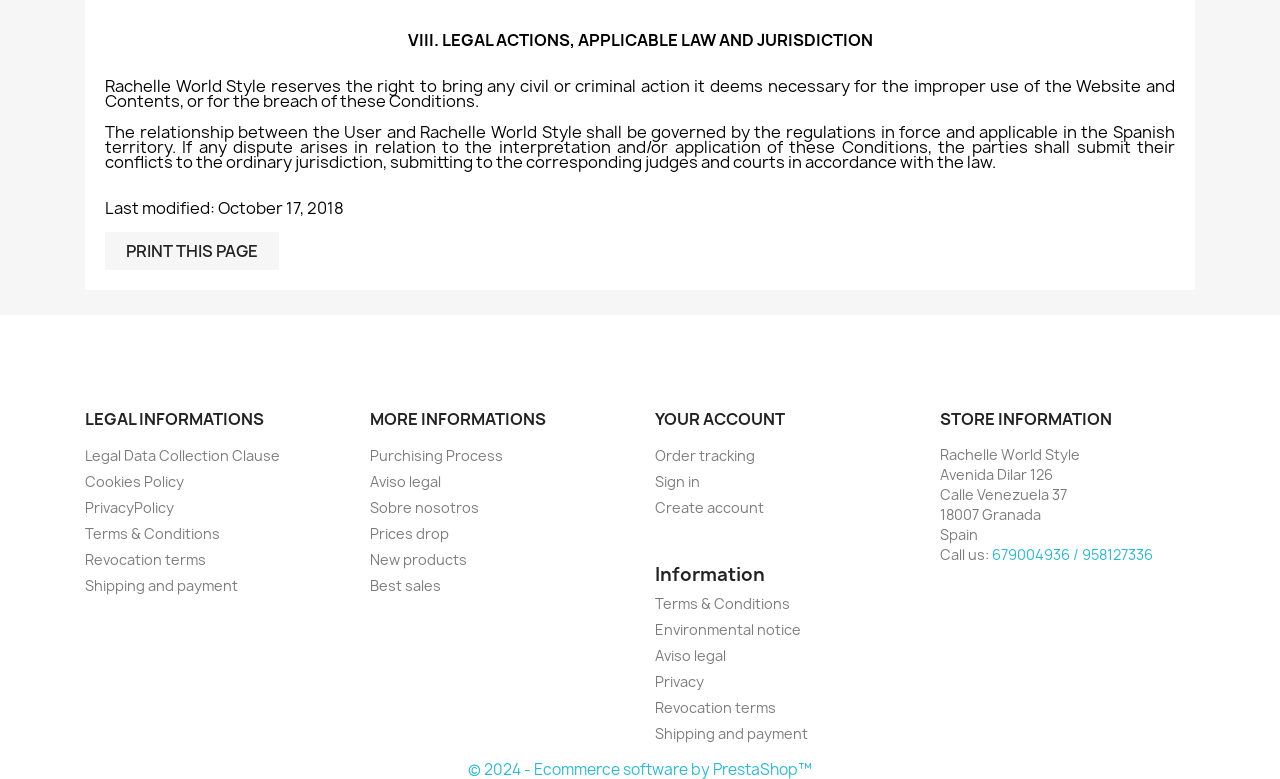Extract the bounding box for the UI element that matches this description: "Legal Data Collection Clause".

[0.066, 0.572, 0.219, 0.597]